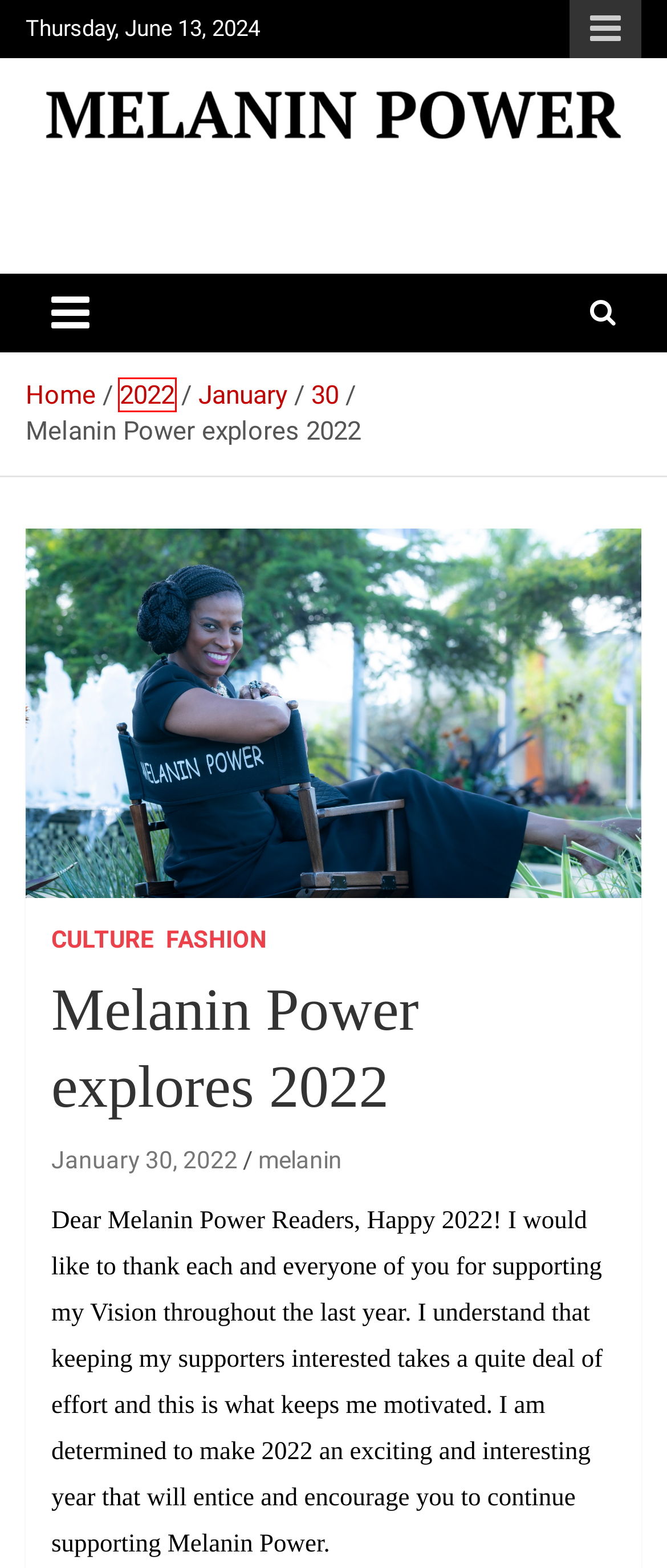Given a screenshot of a webpage with a red bounding box highlighting a UI element, determine which webpage description best matches the new webpage that appears after clicking the highlighted element. Here are the candidates:
A. 2022 – Melanin Power
B. INTRODUCTION – Melanin Power
C. Melanin Power – Online Blog Black Magazine
D. FASHION – Melanin Power
E. January 30, 2022 – Melanin Power
F. CULTURE – Melanin Power
G. melanin – Melanin Power
H. January 2022 – Melanin Power

A